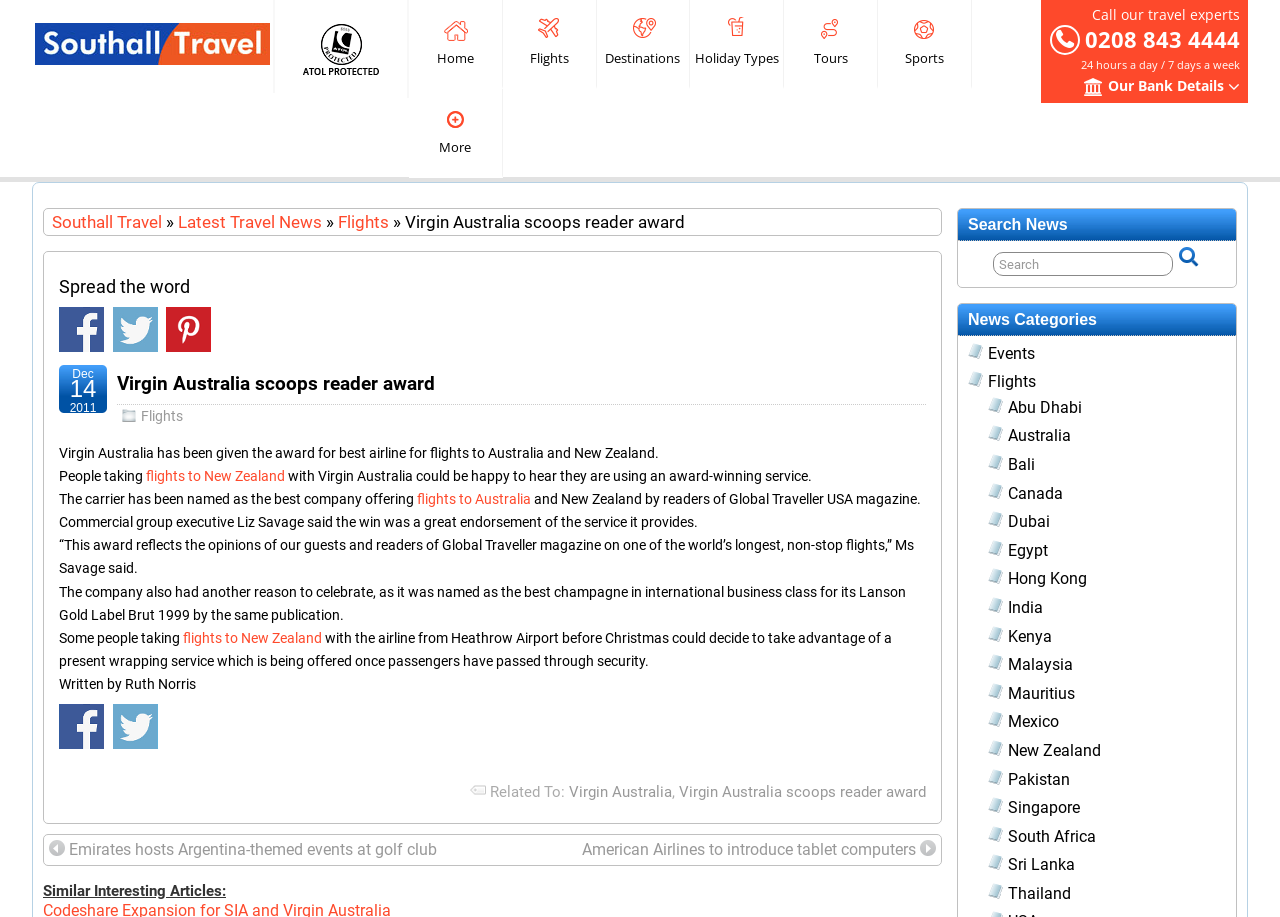What is the name of the champagne that Virgin Australia was named as the best in international business class?
Answer the question with a single word or phrase, referring to the image.

Lanson Gold Label Brut 1999